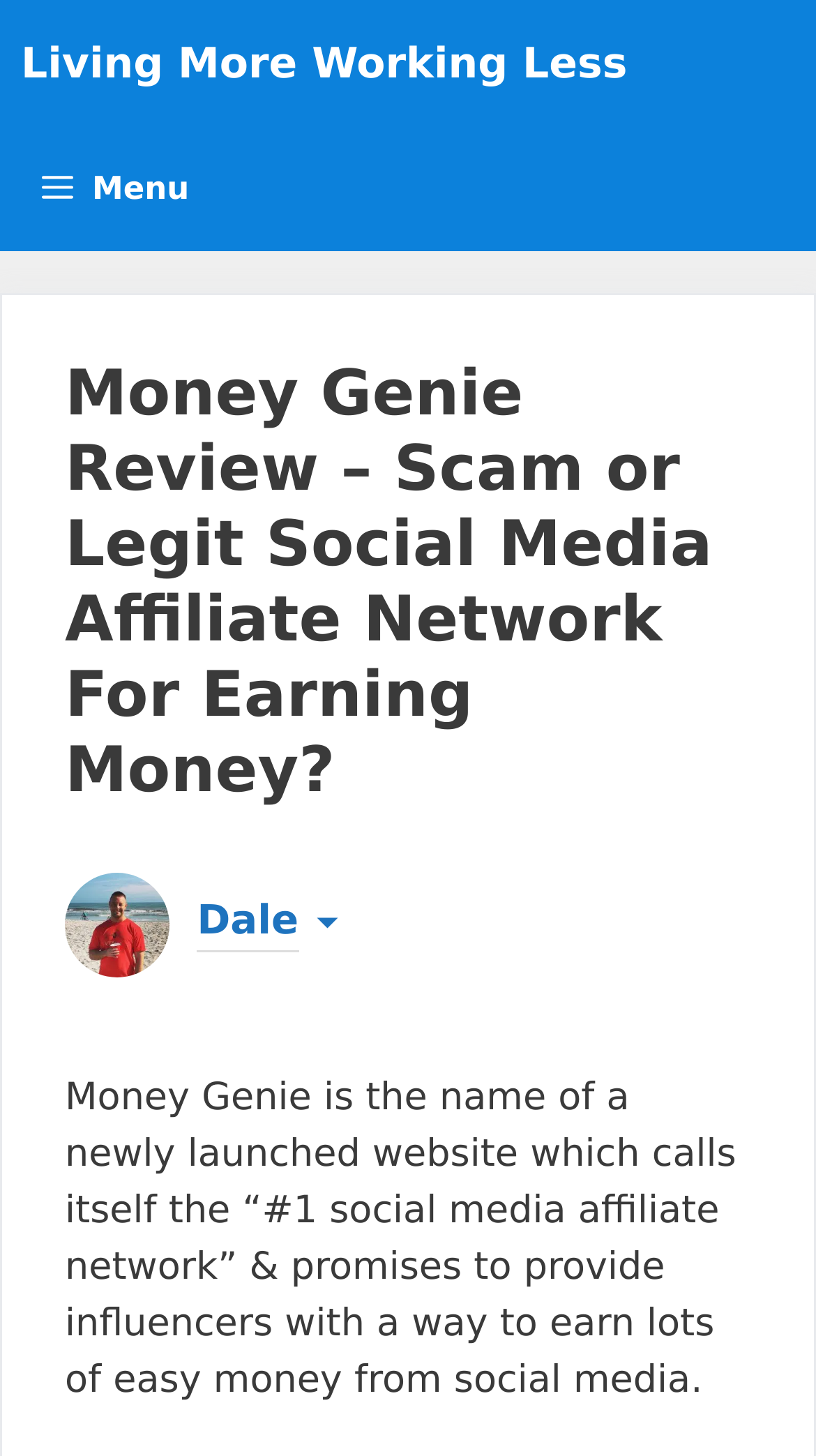For the following element description, predict the bounding box coordinates in the format (top-left x, top-left y, bottom-right x, bottom-right y). All values should be floating point numbers between 0 and 1. Description: [read more]

[0.637, 0.86, 0.85, 0.883]